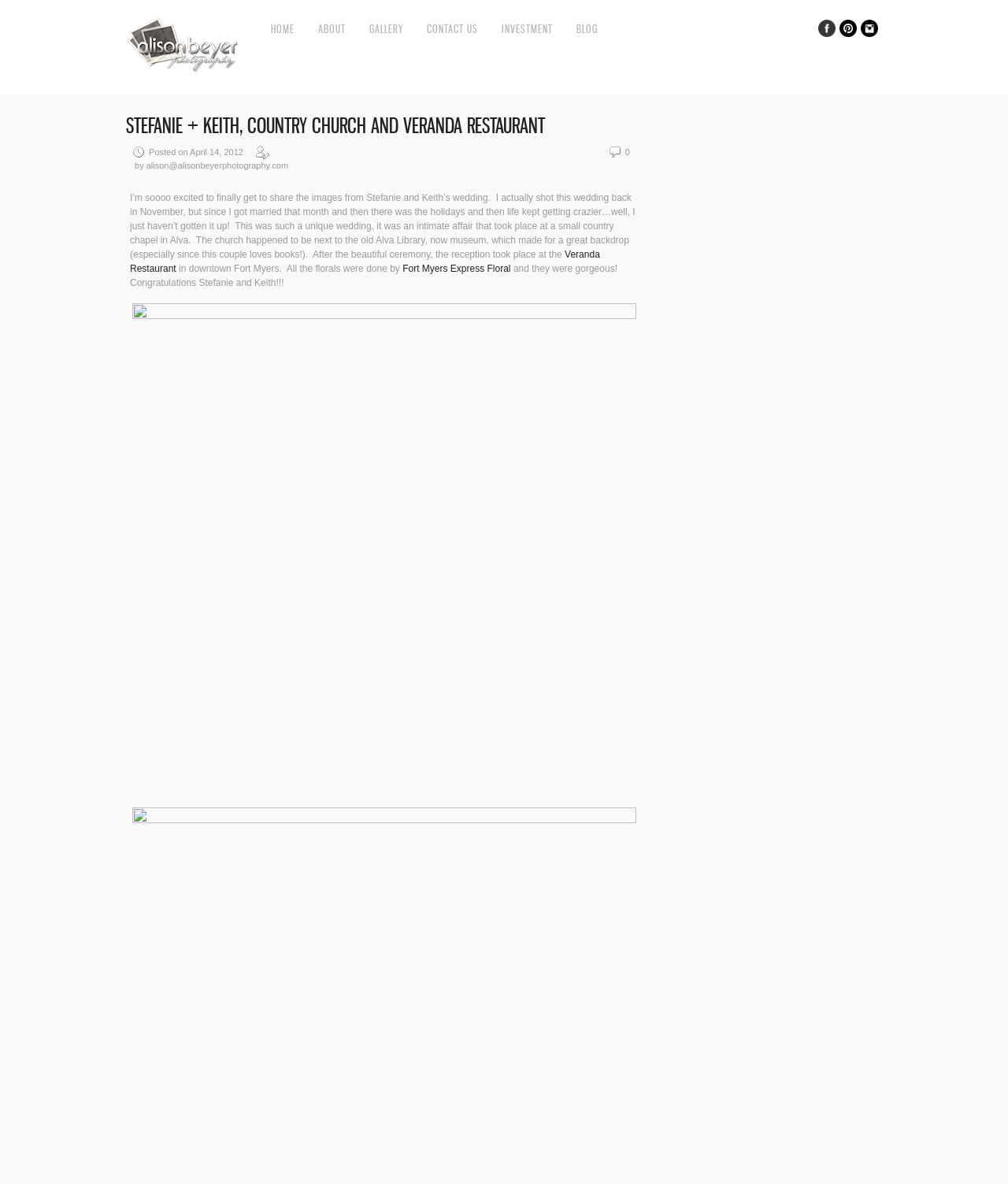Determine the bounding box coordinates of the region I should click to achieve the following instruction: "Visit the Veranda Restaurant website". Ensure the bounding box coordinates are four float numbers between 0 and 1, i.e., [left, top, right, bottom].

[0.129, 0.21, 0.595, 0.231]